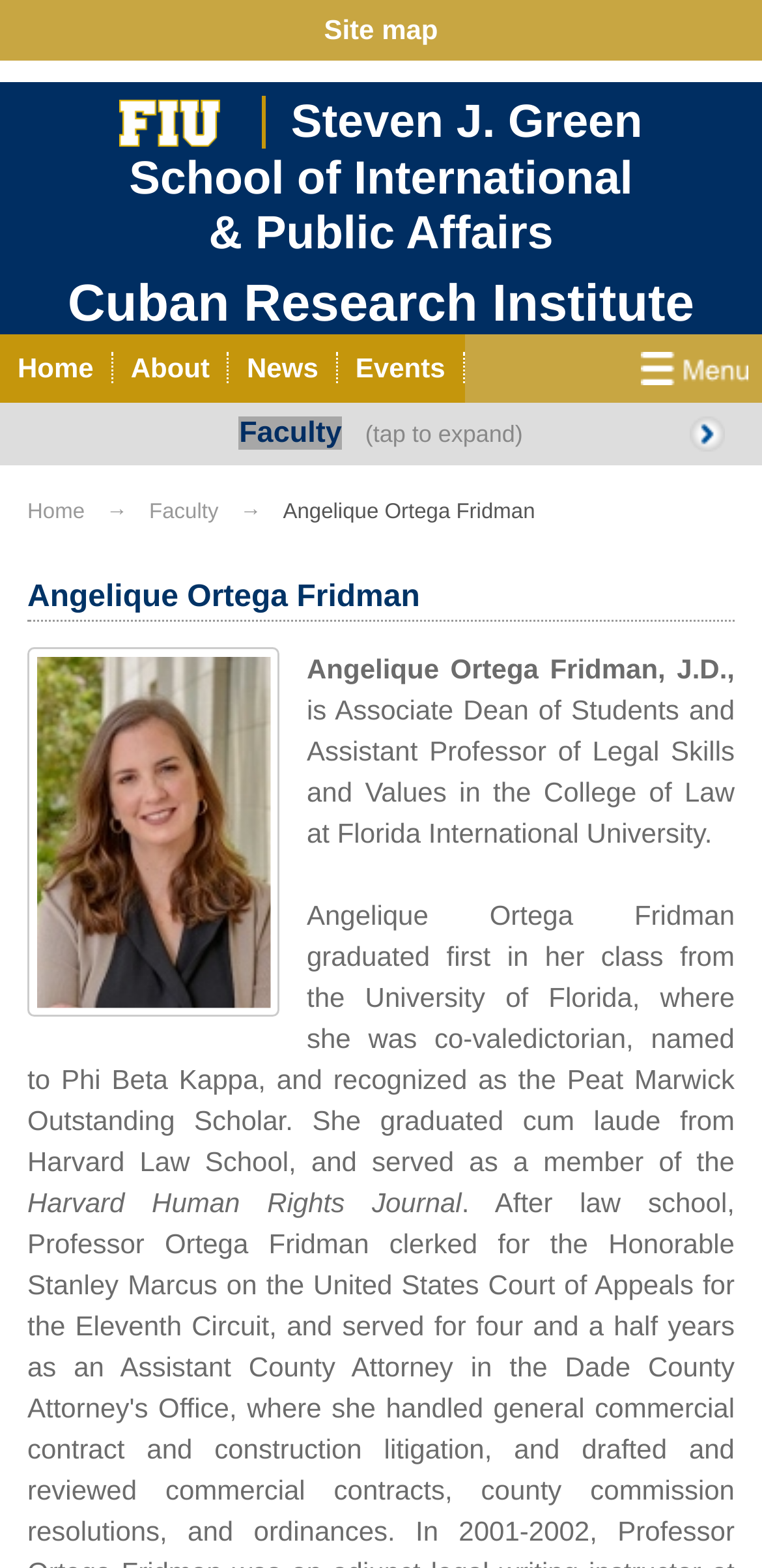What is the journal where Angelique Ortega Fridman served as a member?
Based on the image, provide your answer in one word or phrase.

Harvard Human Rights Journal